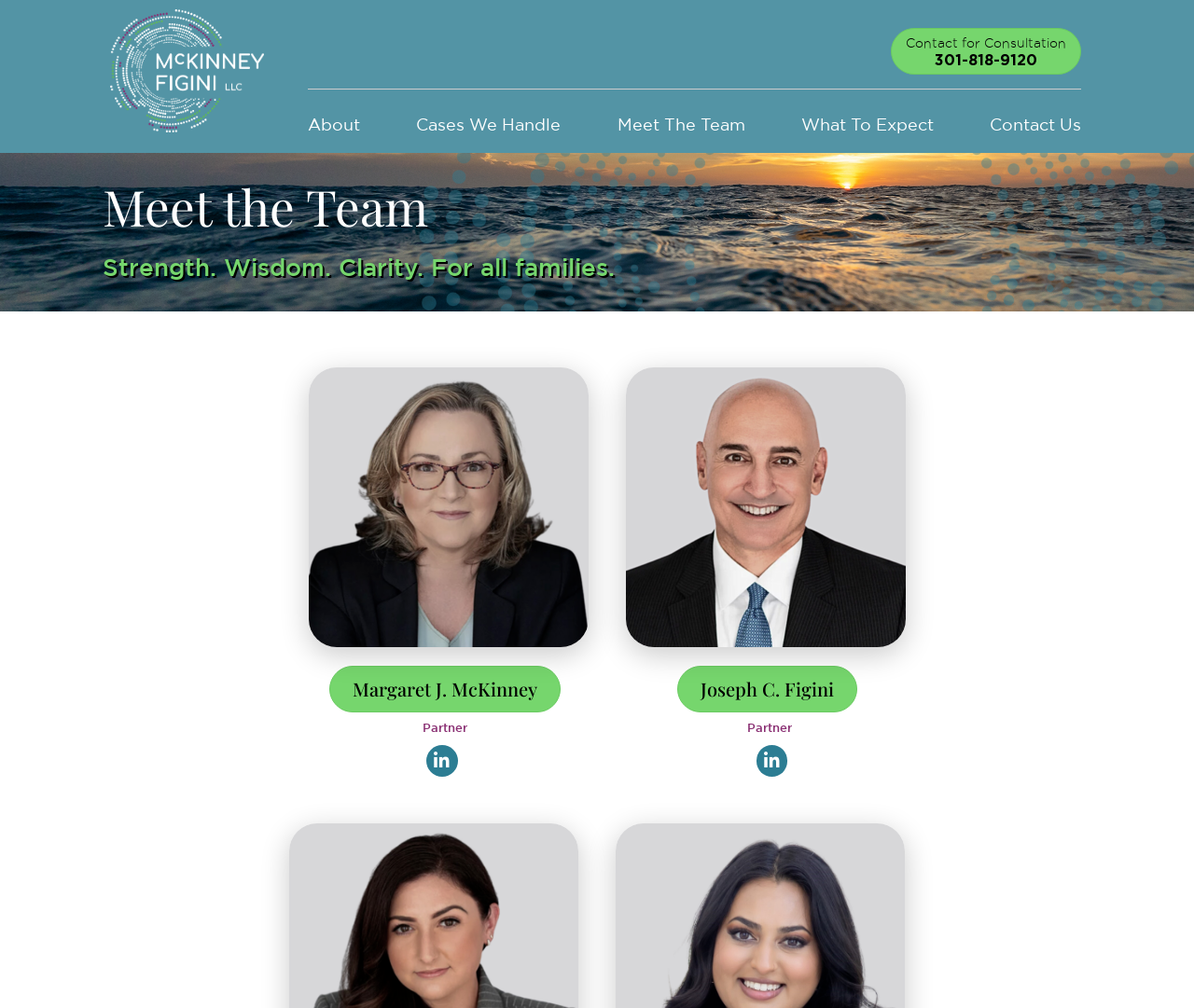How many partners are listed on the webpage?
Please use the visual content to give a single word or phrase answer.

2